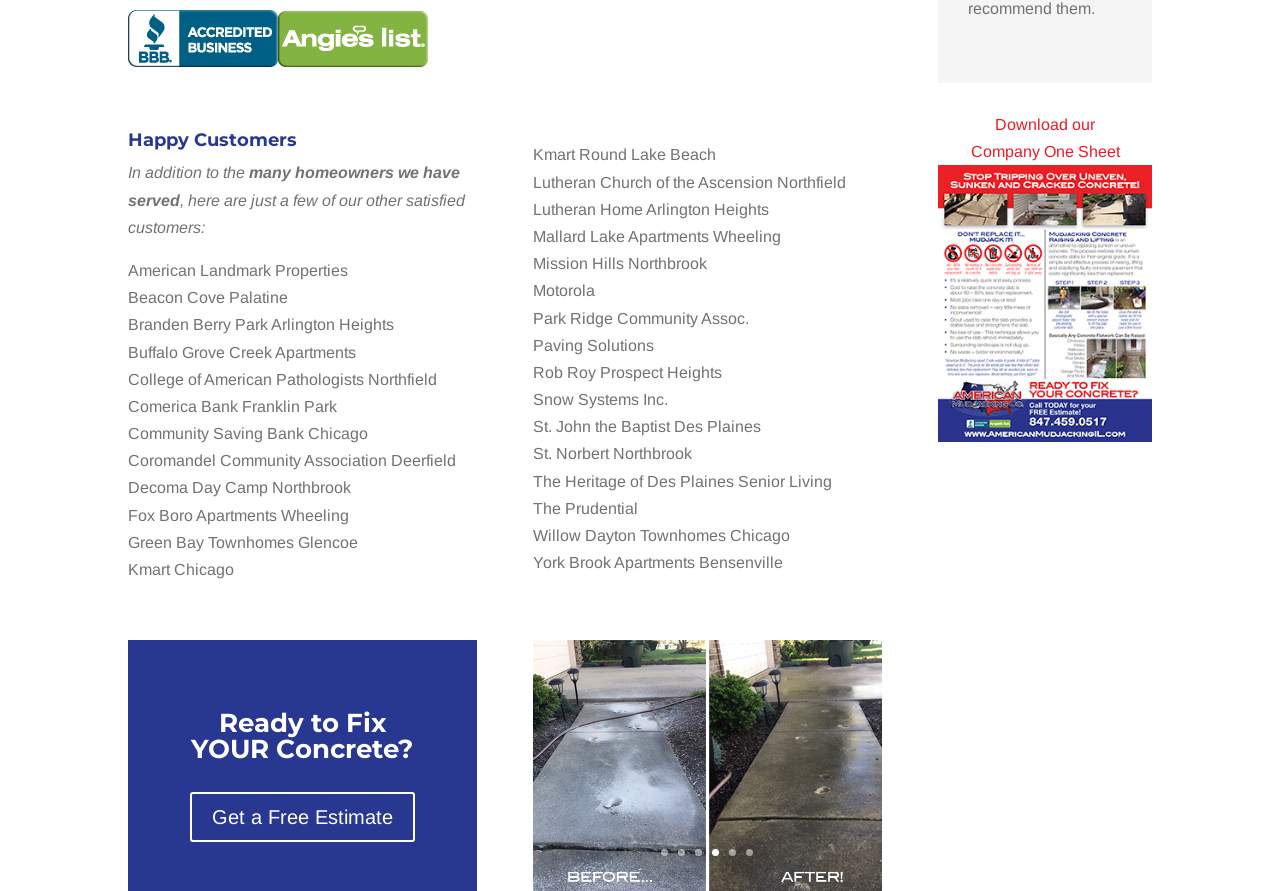Predict the bounding box of the UI element based on this description: "Download our".

[0.777, 0.13, 0.856, 0.149]